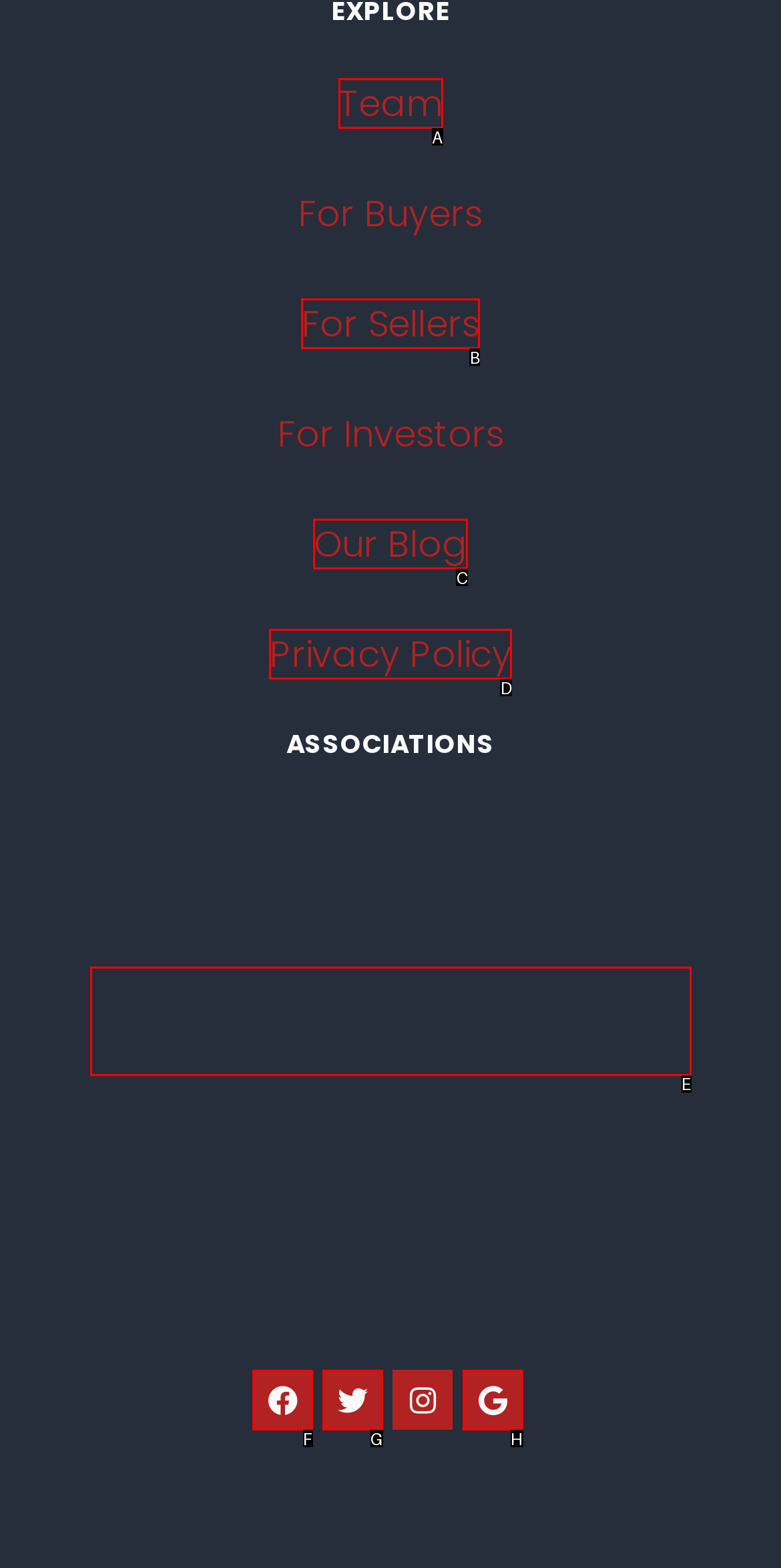Tell me which option I should click to complete the following task: View the blog
Answer with the option's letter from the given choices directly.

C